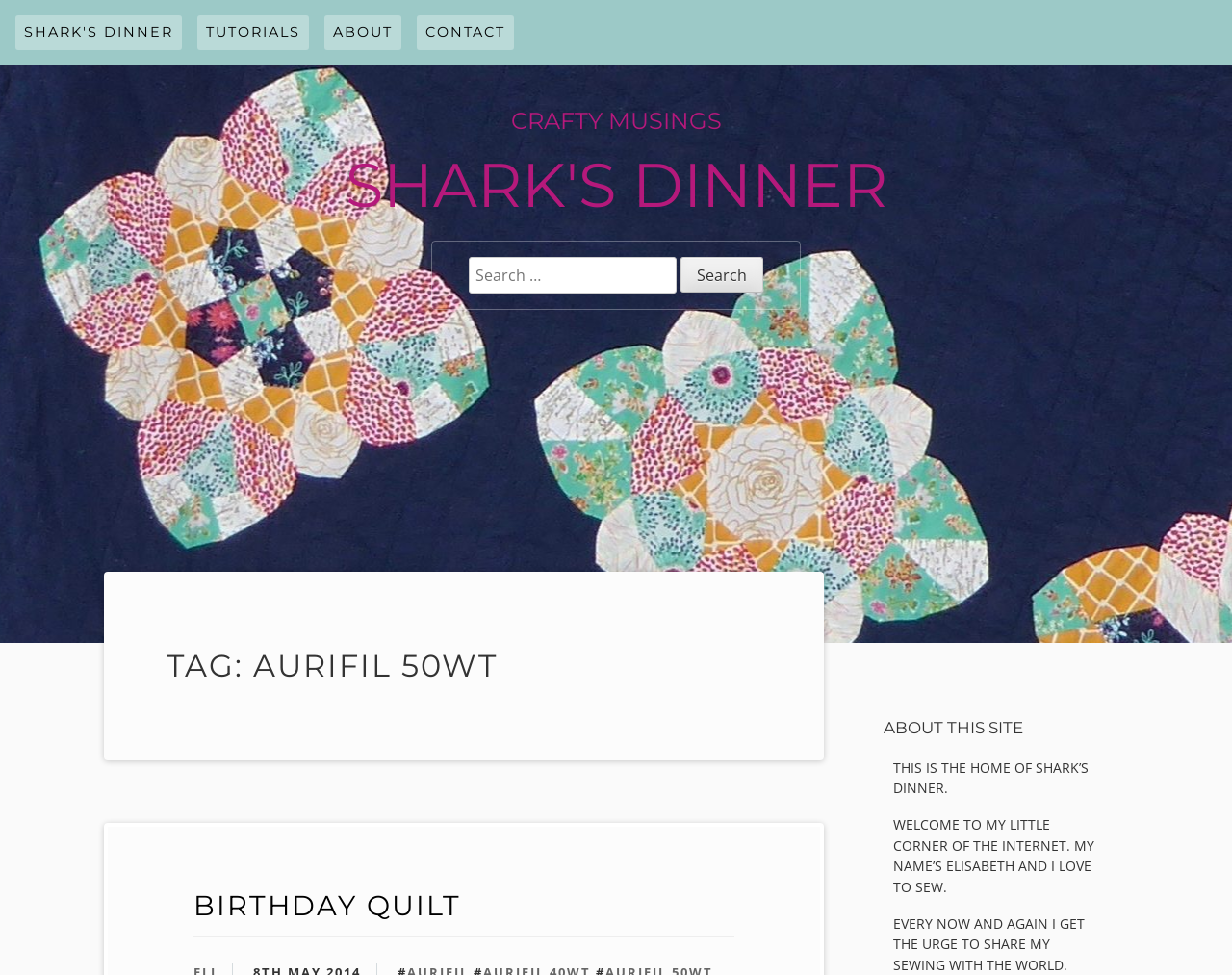Please examine the image and provide a detailed answer to the question: What is the name of the site?

I found the answer by looking at the top navigation links, where 'SHARK'S DINNER' is one of the links, and also by reading the text in the 'ABOUT THIS SITE' section, which mentions 'SHARK’S DINNER' as the name of the site.